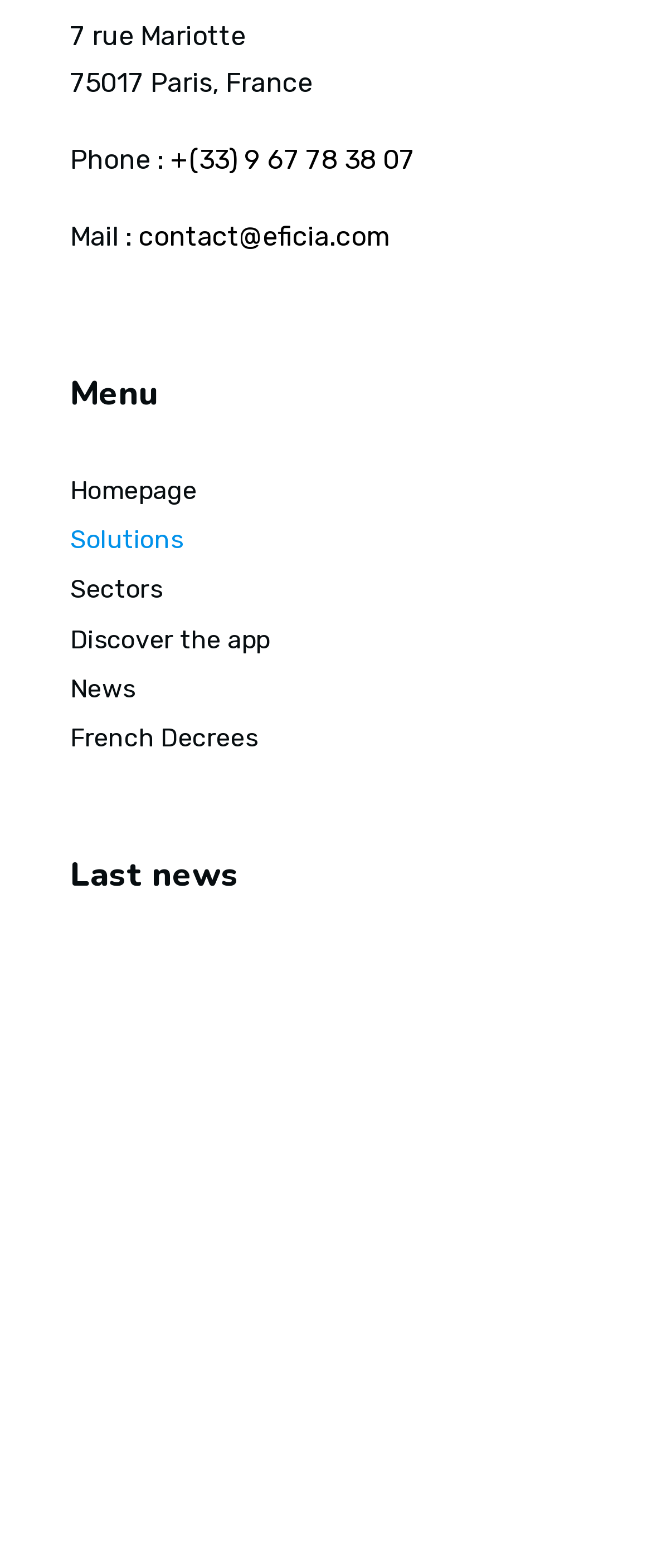Find the bounding box coordinates of the area to click in order to follow the instruction: "Click the 'Homepage' link".

[0.108, 0.297, 0.853, 0.328]